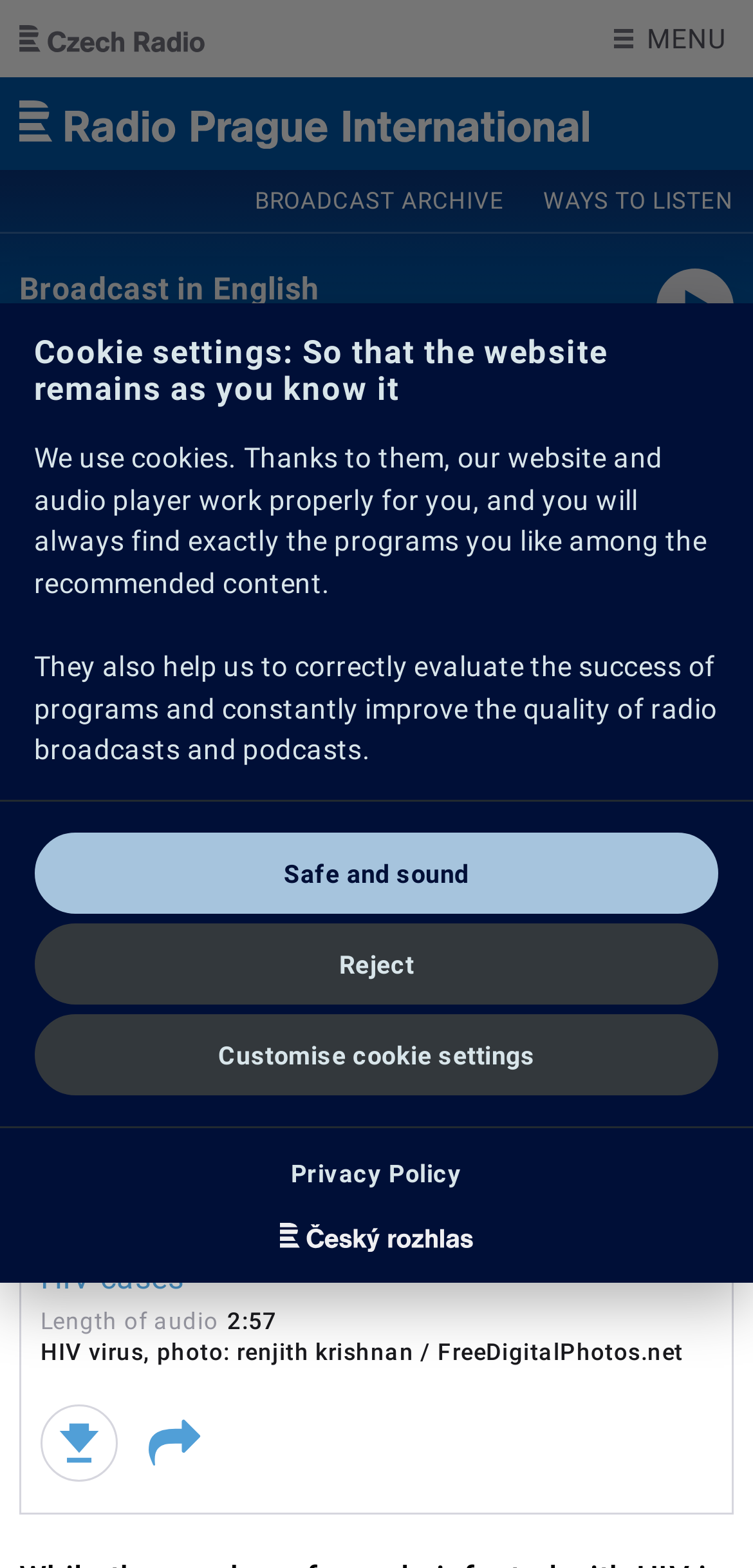Generate a comprehensive description of the webpage.

The webpage is about a news article from Radio Prague International, titled "Czech Republic sees record rise in number of HIV cases". At the top, there is a navigation menu with links to "Skip to main content", "Czech Radio", and "MENU". Below this, there is a section with links to "Broadcast in English", a date "06/12/2024", and a link to "BROADCAST ARCHIVE" and "WAYS TO LISTEN".

On the left side, there is a section with links to different languages, including "CS", "DE", "EN", "ES", "FR", "РУ", and "УК". Below this, there is a heading "Society" with links to "News" and "More…".

The main content of the webpage is an article about the rise of HIV cases in the Czech Republic. The article is accompanied by an image of the HIV virus. Below the article, there is an audio player with buttons to play, pause, and download the audio. The audio is 2 minutes and 57 seconds long.

On the right side, there is a dialog box for cookie settings, which is modal and has a heading "Cookie settings: So that the website remains as you know it". The dialog box explains the use of cookies on the website and provides options to reject, customize, or accept cookie settings.